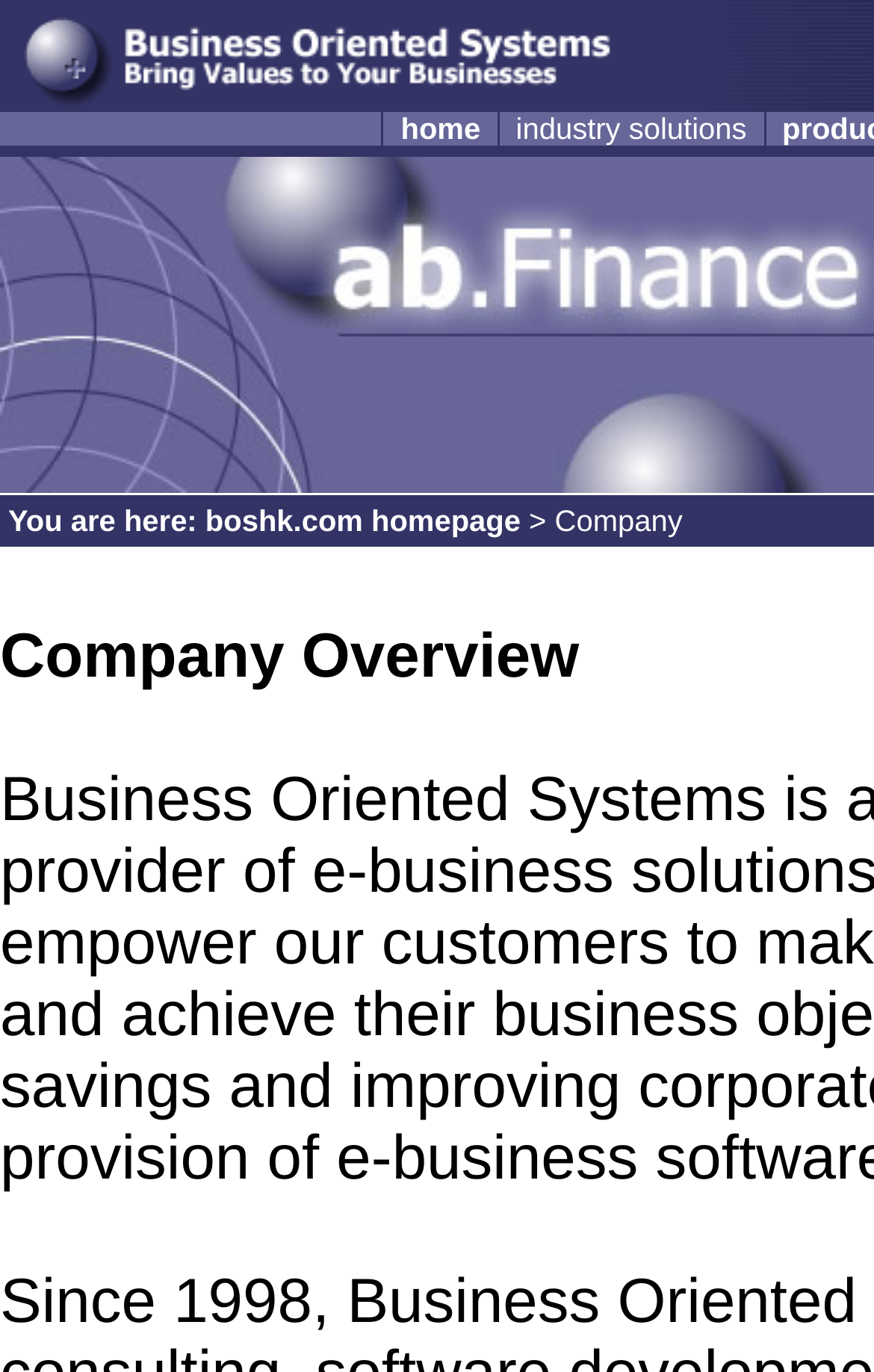How many grid cells are in the top navigation bar?
From the details in the image, answer the question comprehensively.

I examined the webpage structure and found a navigation bar at the top with three grid cells, each containing a link or text. Therefore, there are three grid cells in the top navigation bar.